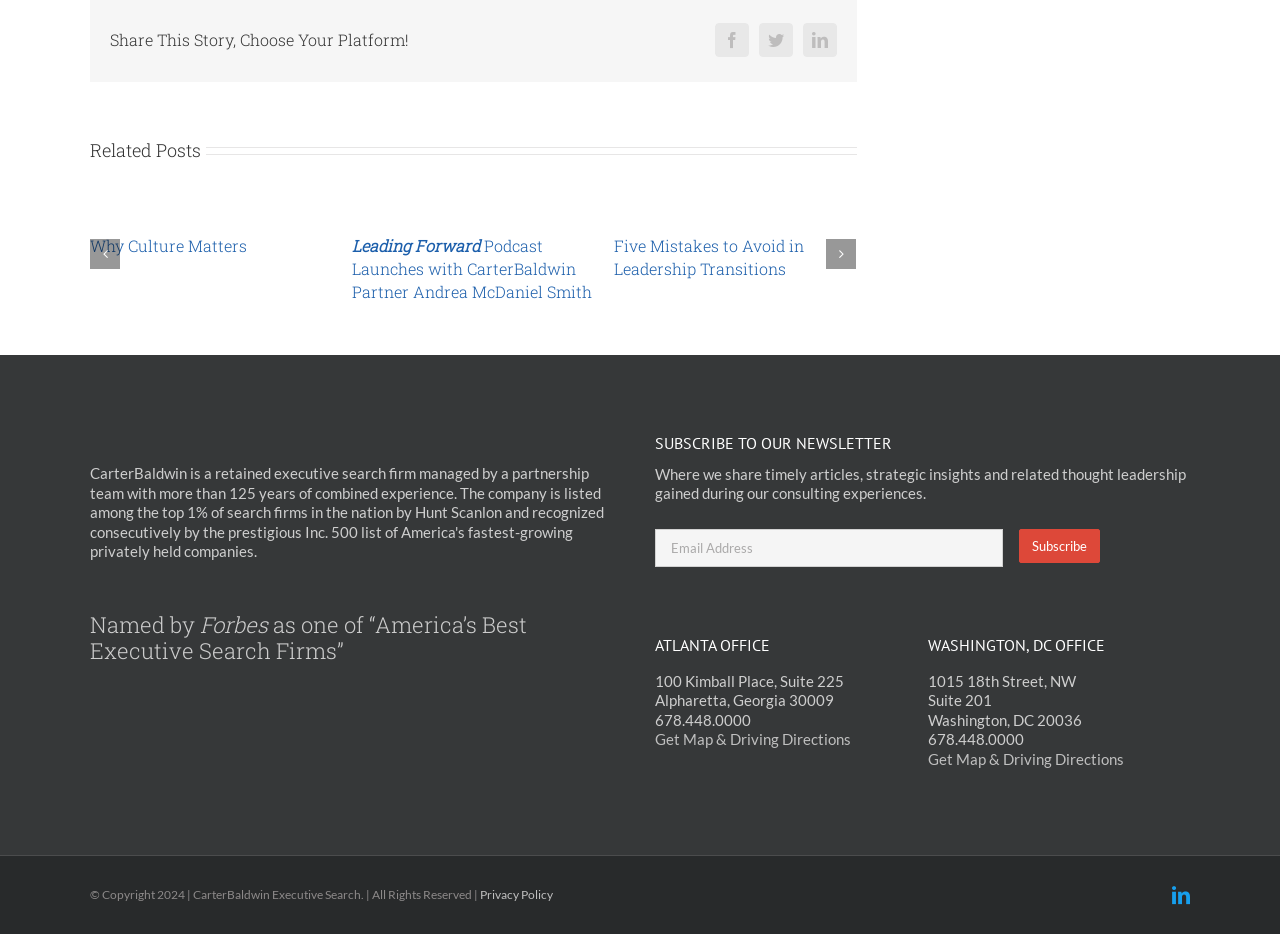Please locate the UI element described by "Get Map & Driving Directions" and provide its bounding box coordinates.

[0.512, 0.782, 0.665, 0.801]